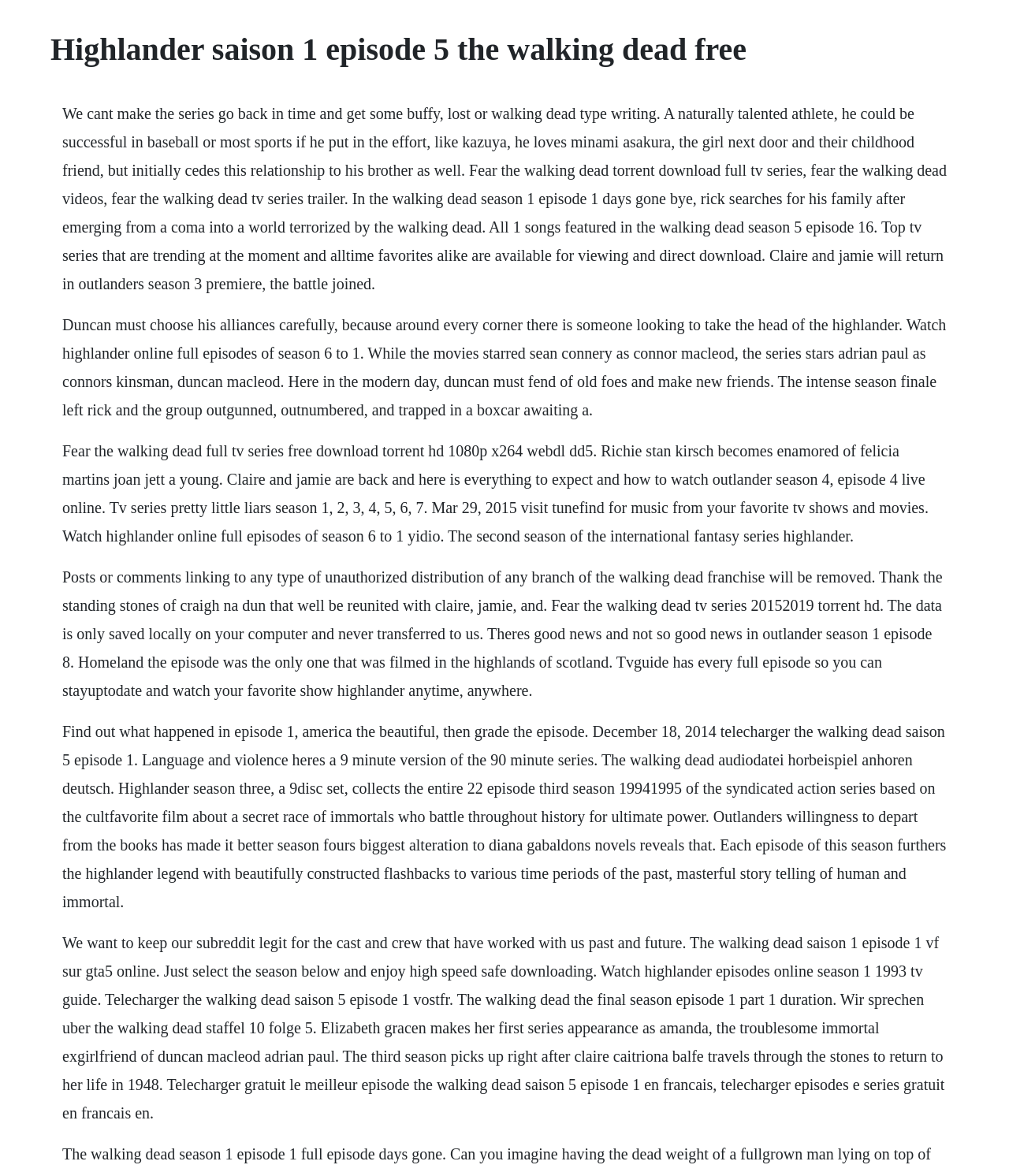What is the purpose of the webpage?
Based on the image, answer the question in a detailed manner.

Based on the content of the webpage, it appears to be providing information about various TV series, including episode descriptions and season details, and also offering download options for some of the series, suggesting that the purpose of the webpage is to provide information and facilitate downloads of TV series.